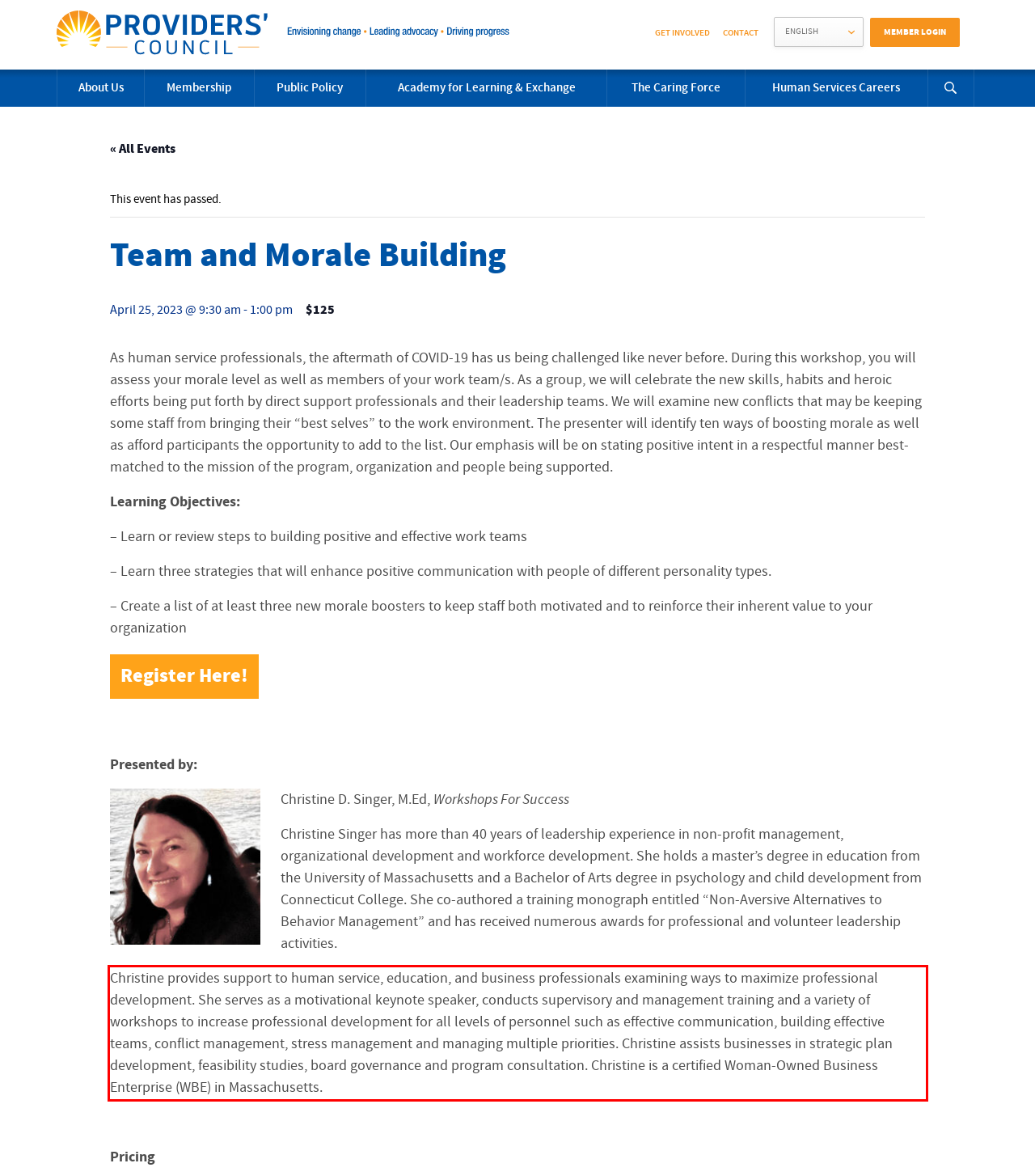You have a screenshot of a webpage, and there is a red bounding box around a UI element. Utilize OCR to extract the text within this red bounding box.

Christine provides support to human service, education, and business professionals examining ways to maximize professional development. She serves as a motivational keynote speaker, conducts supervisory and management training and a variety of workshops to increase professional development for all levels of personnel such as effective communication, building effective teams, conflict management, stress management and managing multiple priorities. Christine assists businesses in strategic plan development, feasibility studies, board governance and program consultation. Christine is a certified Woman-Owned Business Enterprise (WBE) in Massachusetts.